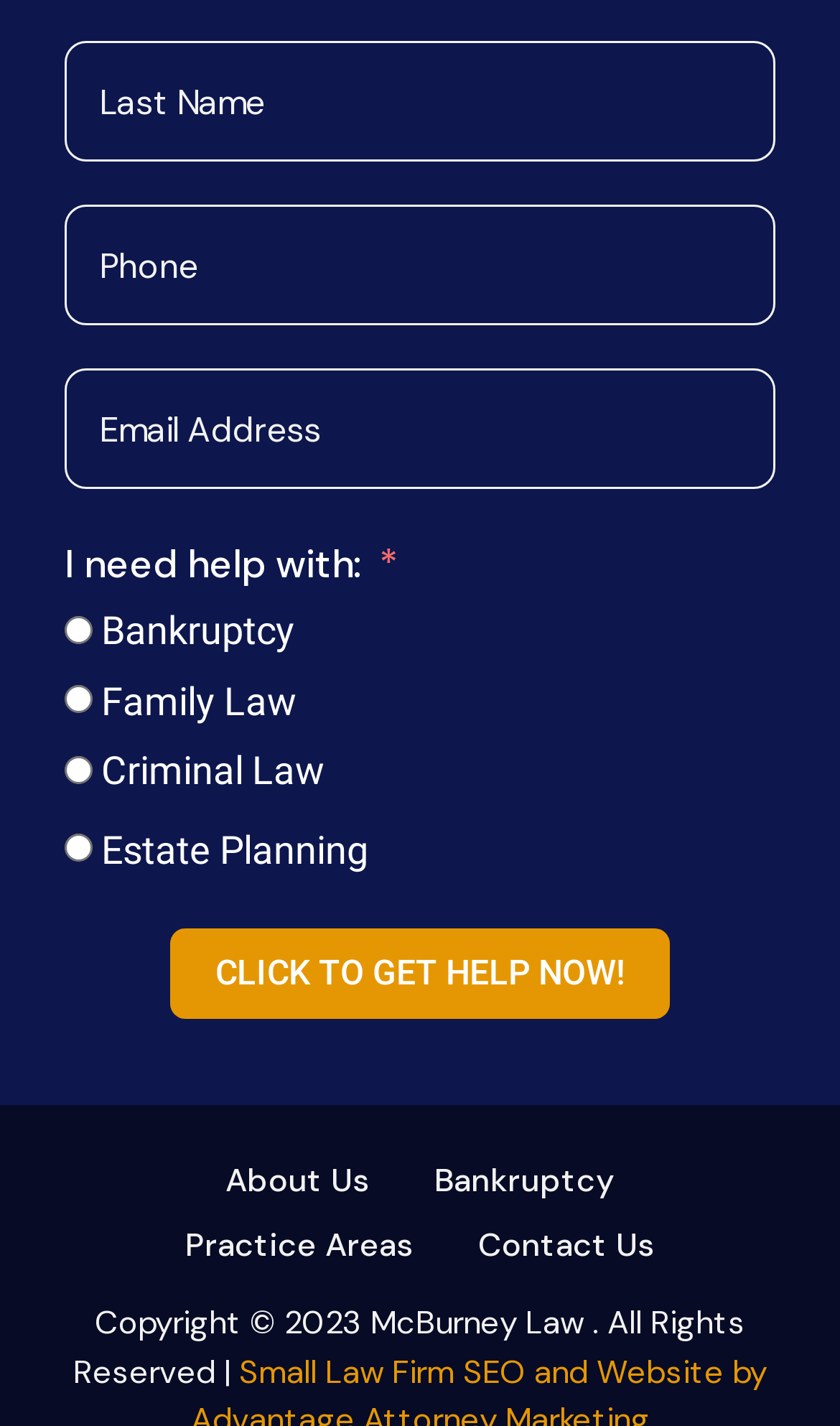Identify the bounding box coordinates for the region to click in order to carry out this instruction: "Select a practice area". Provide the coordinates using four float numbers between 0 and 1, formatted as [left, top, right, bottom].

[0.077, 0.431, 0.11, 0.451]